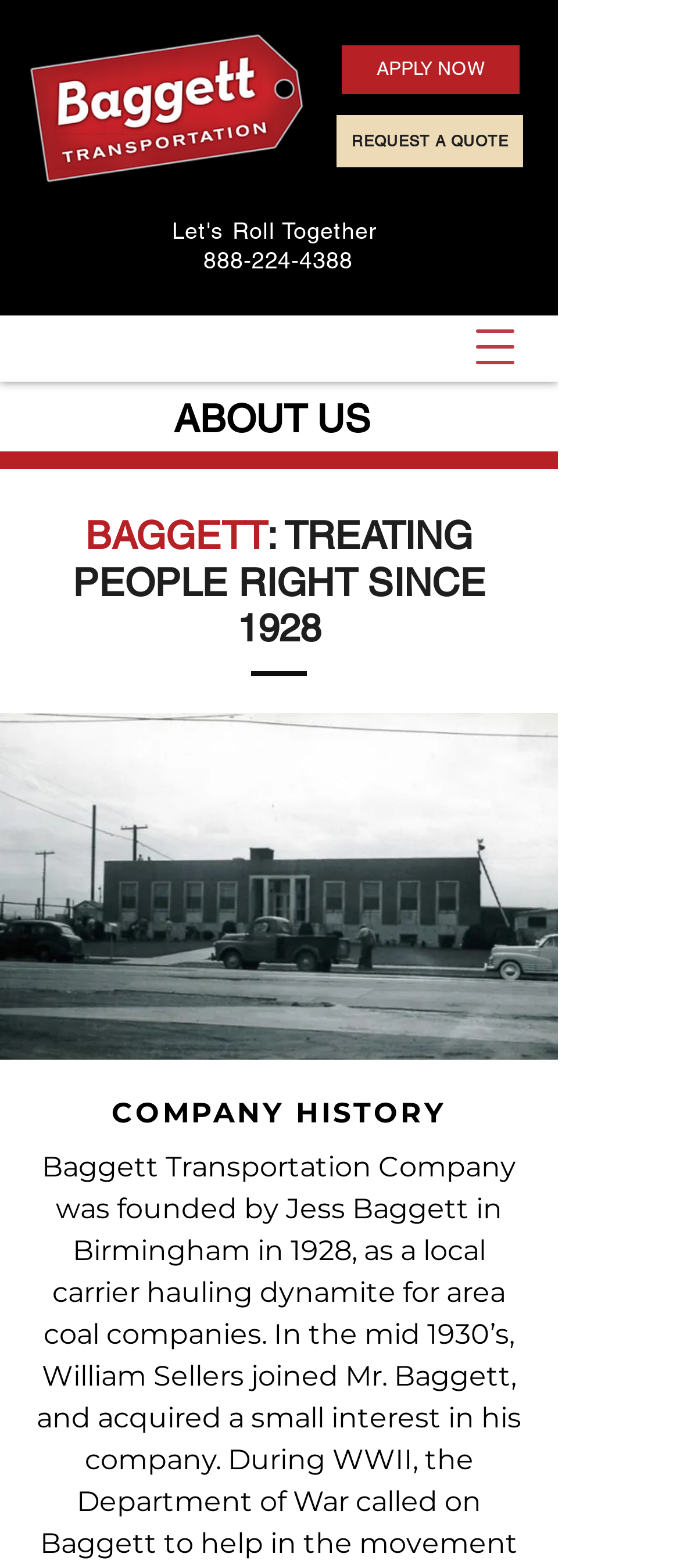What is the company's history?
Refer to the screenshot and deliver a thorough answer to the question presented.

I found the company's history by looking at the heading 'BAGGETT: TREATING PEOPLE RIGHT SINCE 1928' and extracting the year from it.